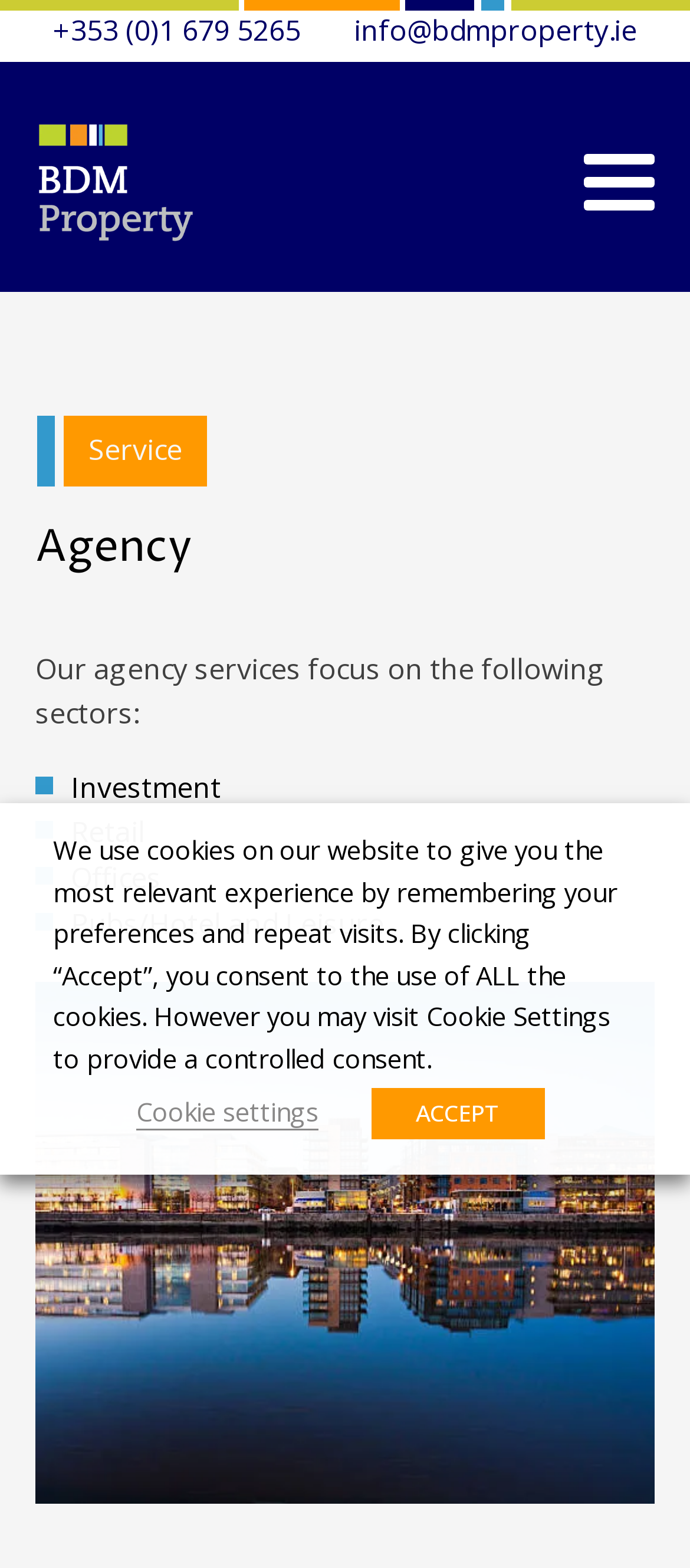Identify the bounding box for the UI element described as: "info@bdmproperty.ie". Ensure the coordinates are four float numbers between 0 and 1, formatted as [left, top, right, bottom].

[0.513, 0.006, 0.923, 0.035]